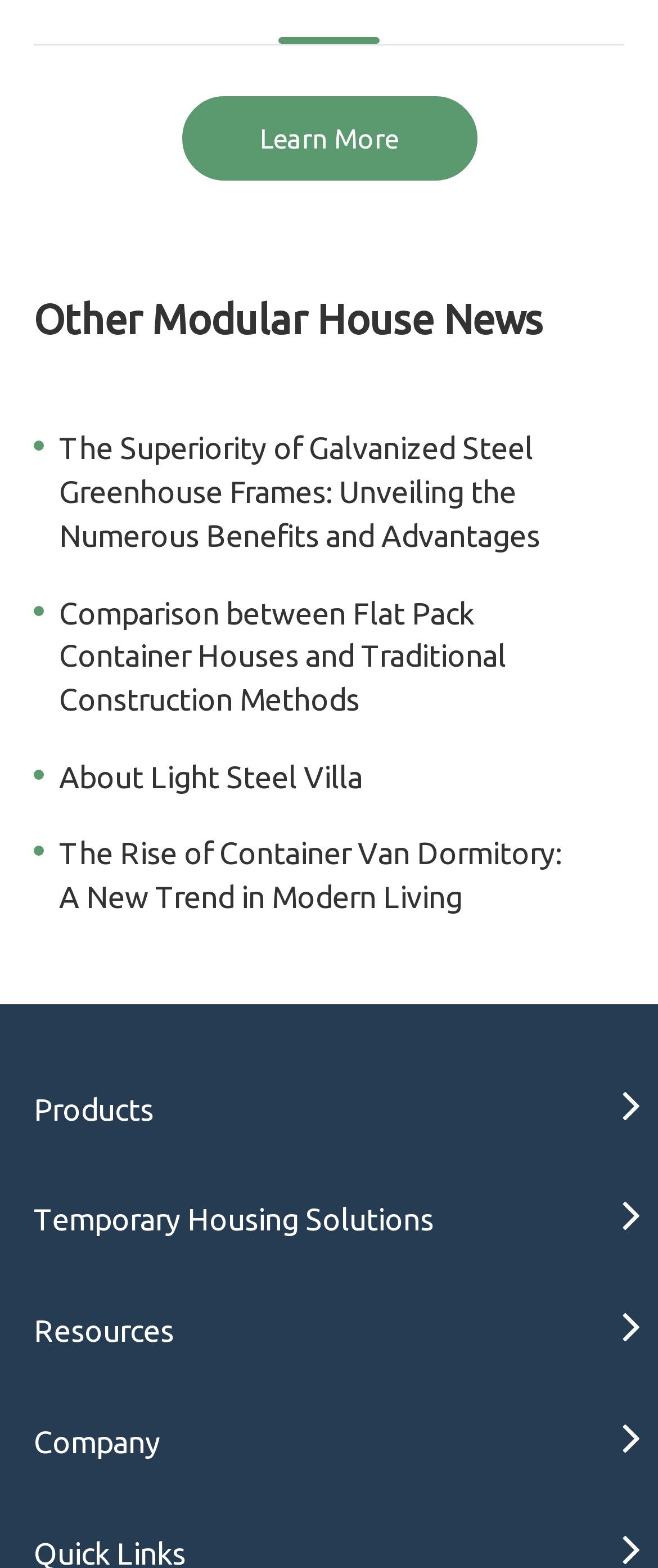Find the bounding box coordinates of the area that needs to be clicked in order to achieve the following instruction: "Access company information". The coordinates should be specified as four float numbers between 0 and 1, i.e., [left, top, right, bottom].

[0.051, 0.895, 0.897, 0.945]